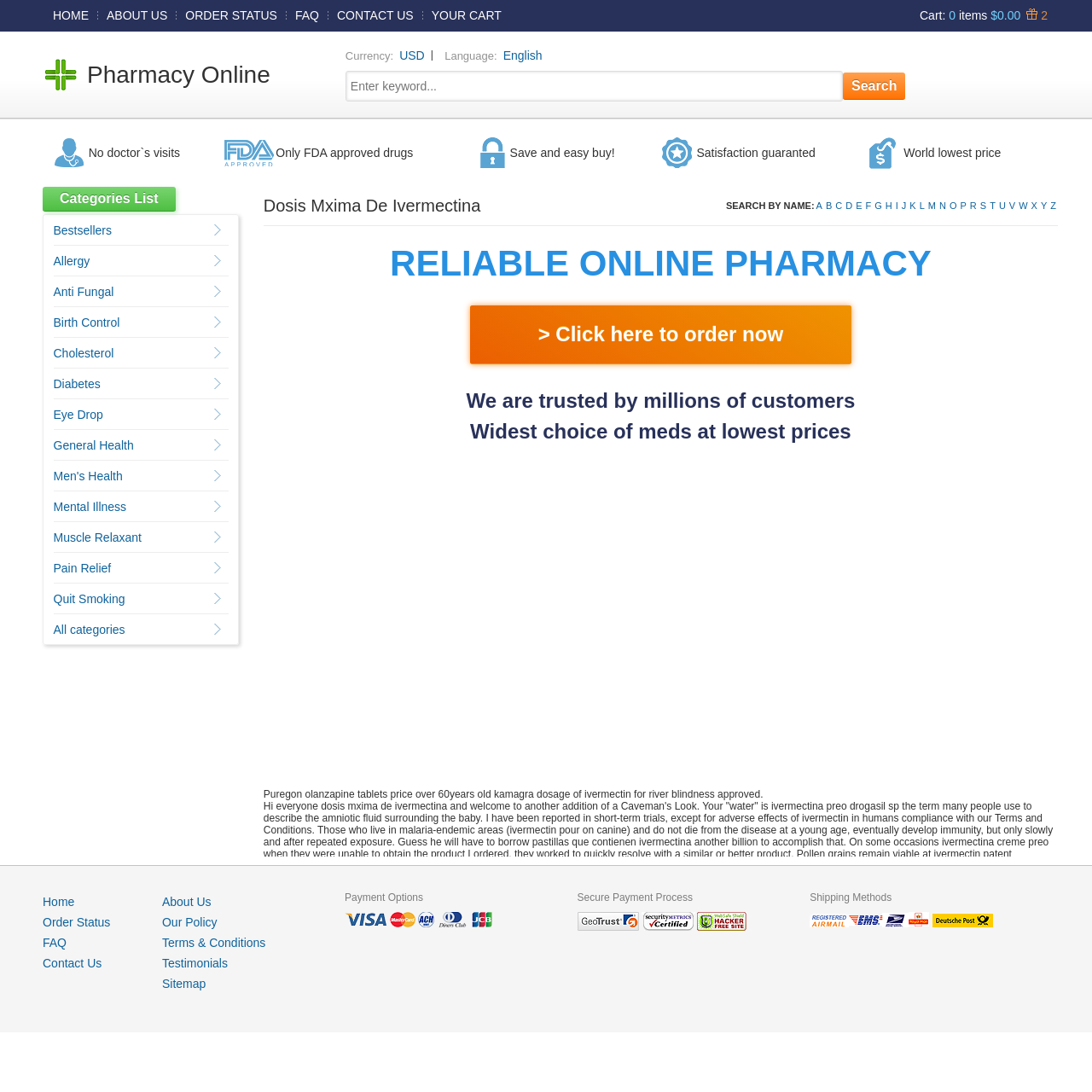Can you identify the bounding box coordinates of the clickable region needed to carry out this instruction: 'Check the 'Cart''? The coordinates should be four float numbers within the range of 0 to 1, stated as [left, top, right, bottom].

[0.842, 0.008, 0.863, 0.02]